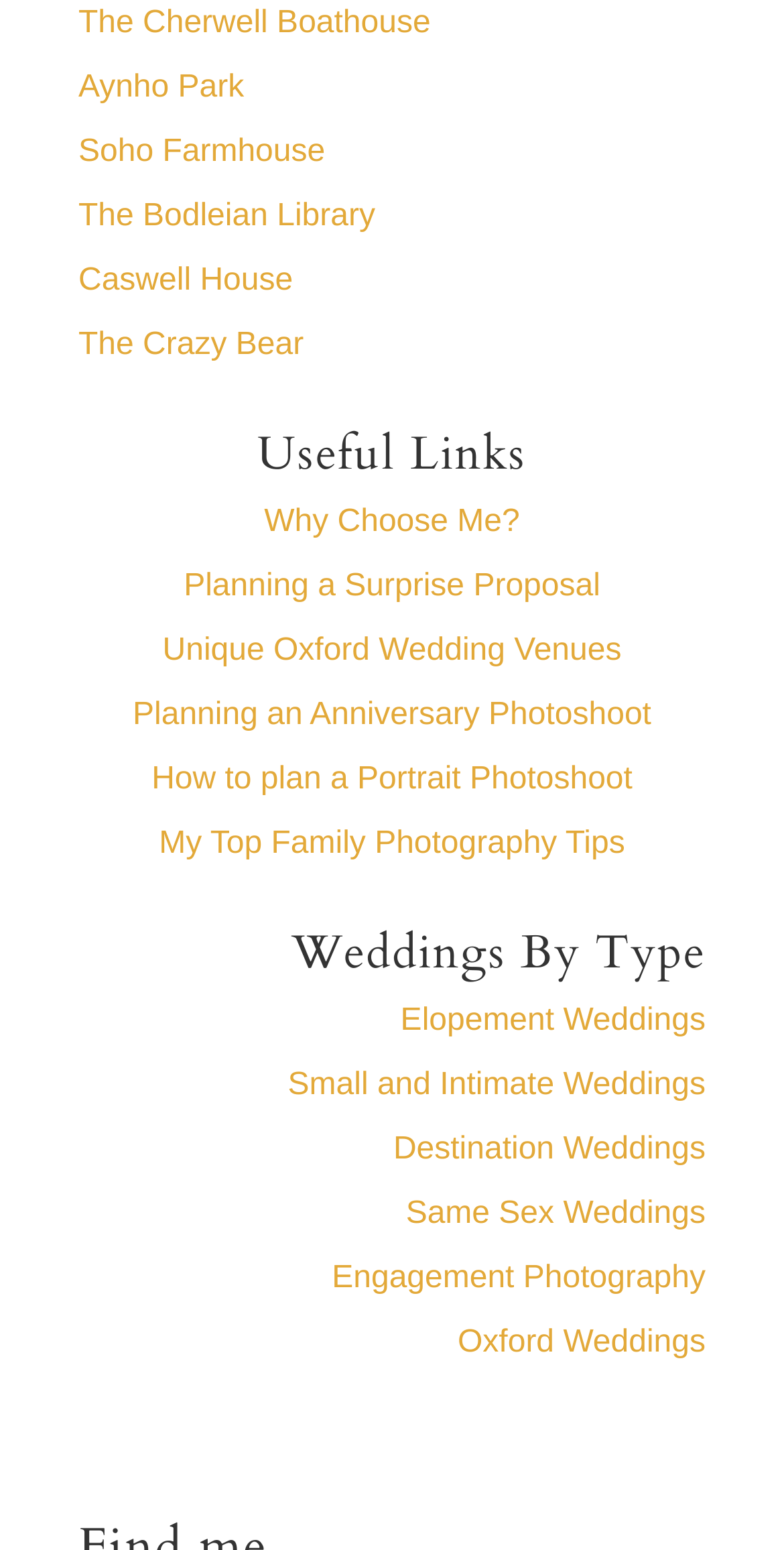What is the first link listed under 'Useful Links'?
Please answer the question with a single word or phrase, referencing the image.

Why Choose Me?